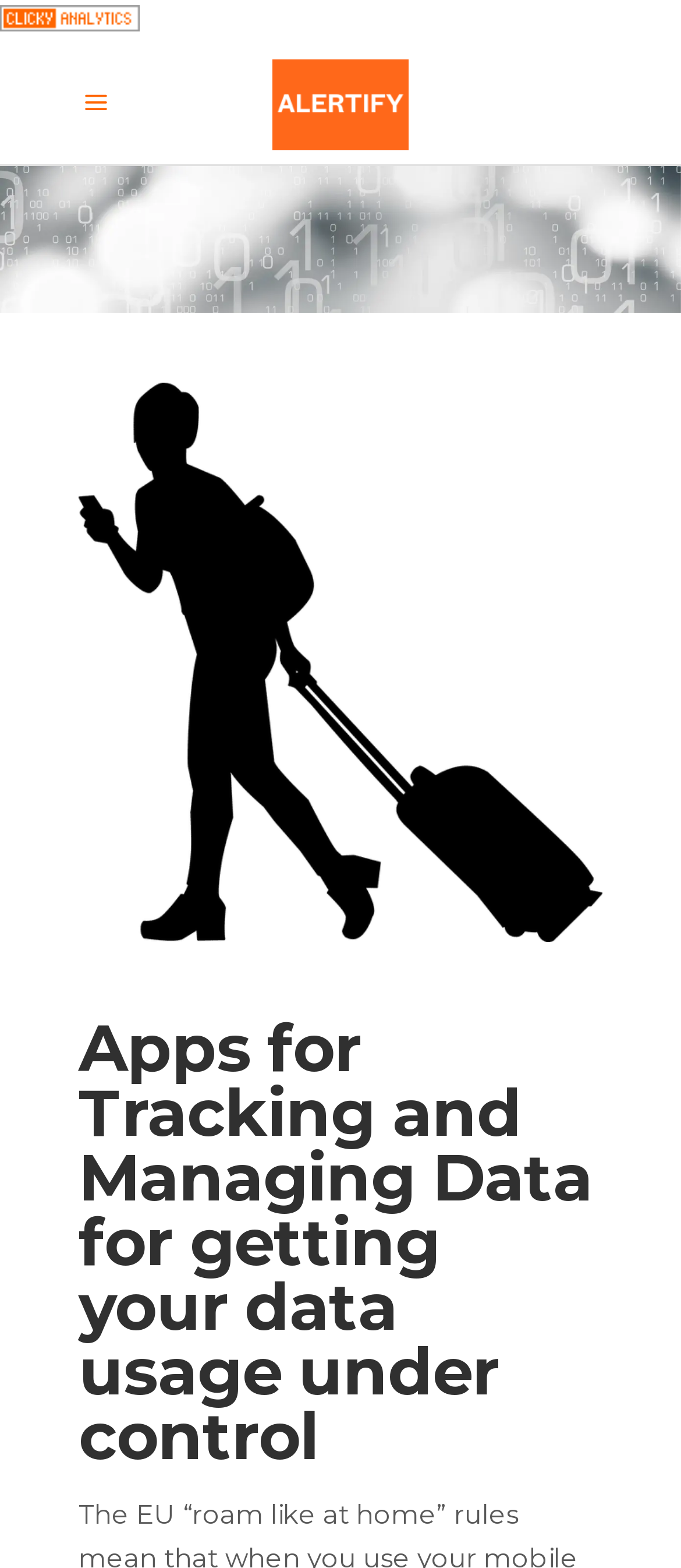Reply to the question with a brief word or phrase: What is the theme of the background image?

tech